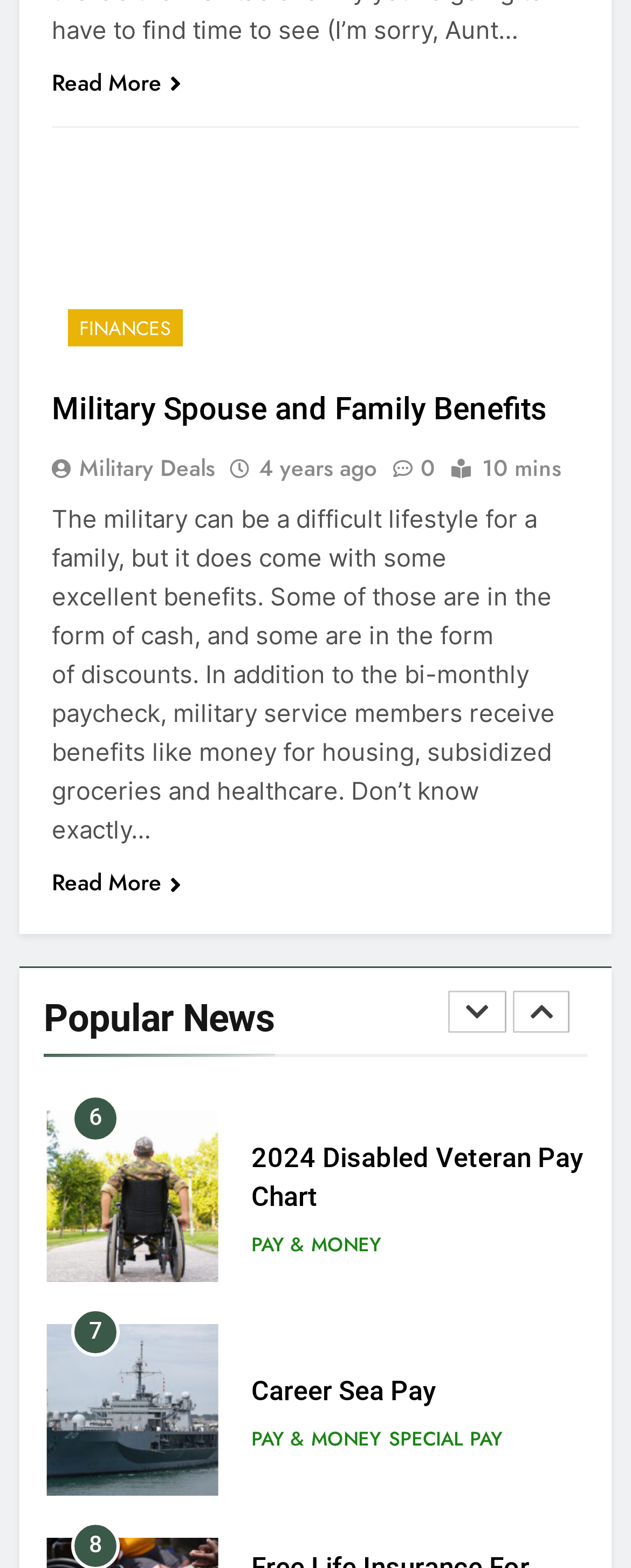Please specify the bounding box coordinates of the clickable region necessary for completing the following instruction: "Follow Toxic Web on RSS feed". The coordinates must consist of four float numbers between 0 and 1, i.e., [left, top, right, bottom].

None